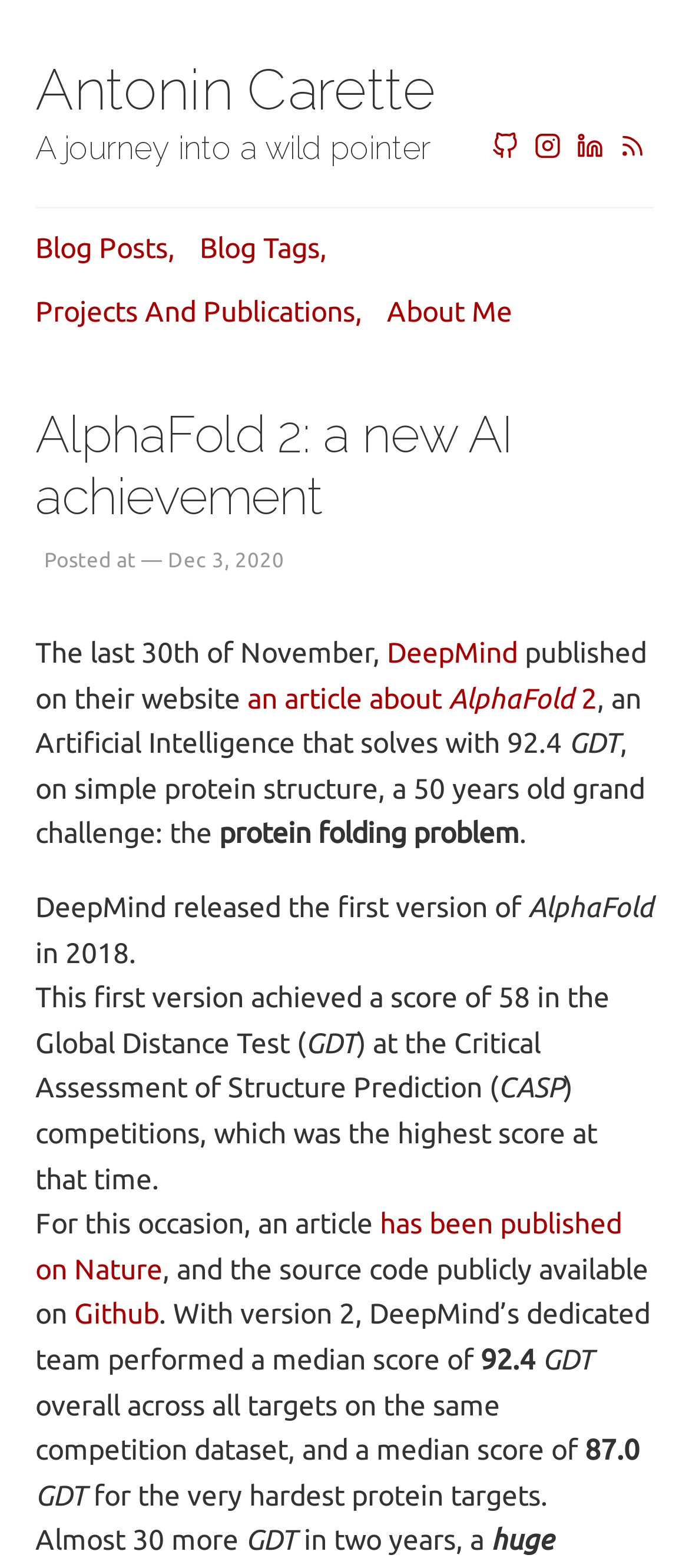Please identify the bounding box coordinates of the clickable area that will fulfill the following instruction: "Learn more about the author". The coordinates should be in the format of four float numbers between 0 and 1, i.e., [left, top, right, bottom].

[0.562, 0.188, 0.744, 0.208]